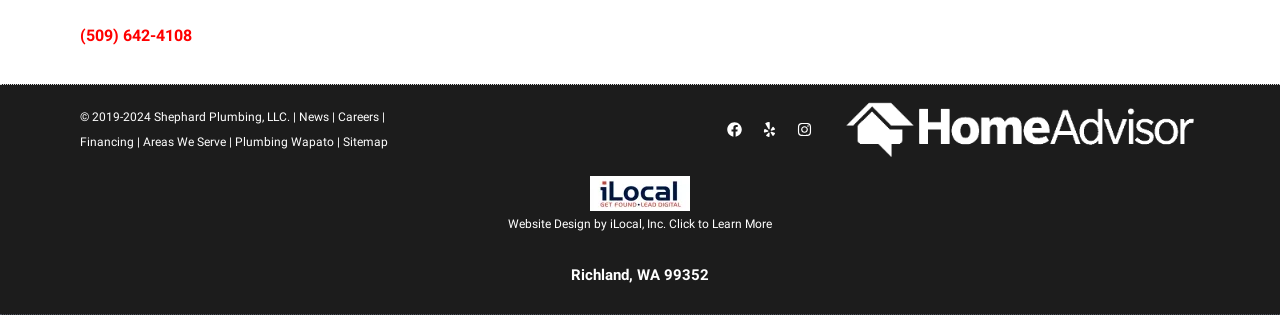What is the phone number on the webpage?
Carefully examine the image and provide a detailed answer to the question.

I found the phone number by looking at the StaticText element with the ID 484, which has the text '(509) 642-4108' and is located at the top of the webpage.